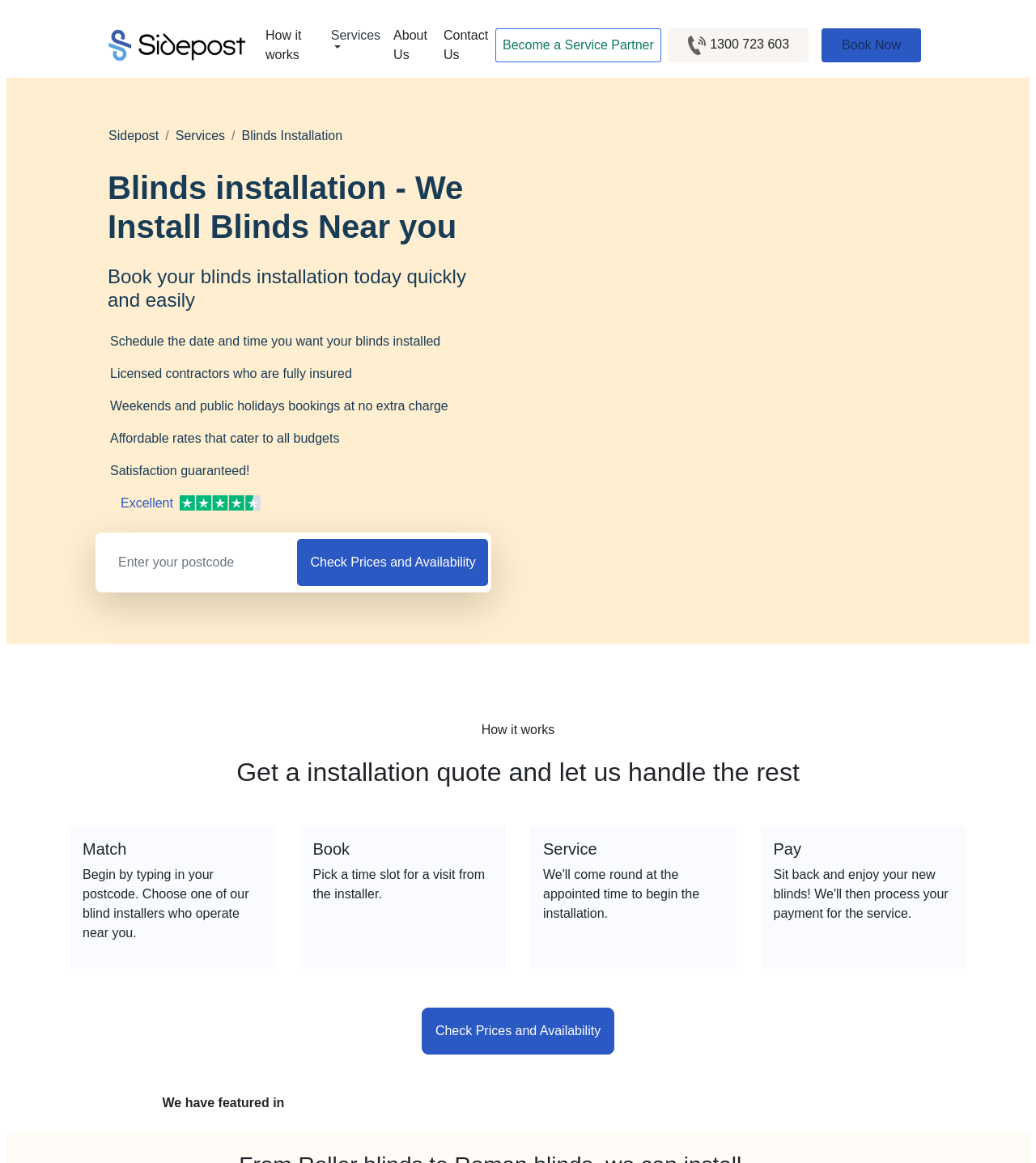What is the process of booking a blinds installation service?
Give a detailed response to the question by analyzing the screenshot.

The webpage outlines a four-step process for booking a blinds installation service: Match (find a suitable installer), Book (choose a time slot), Service (receive the installation service), and Pay (make payment for the service).